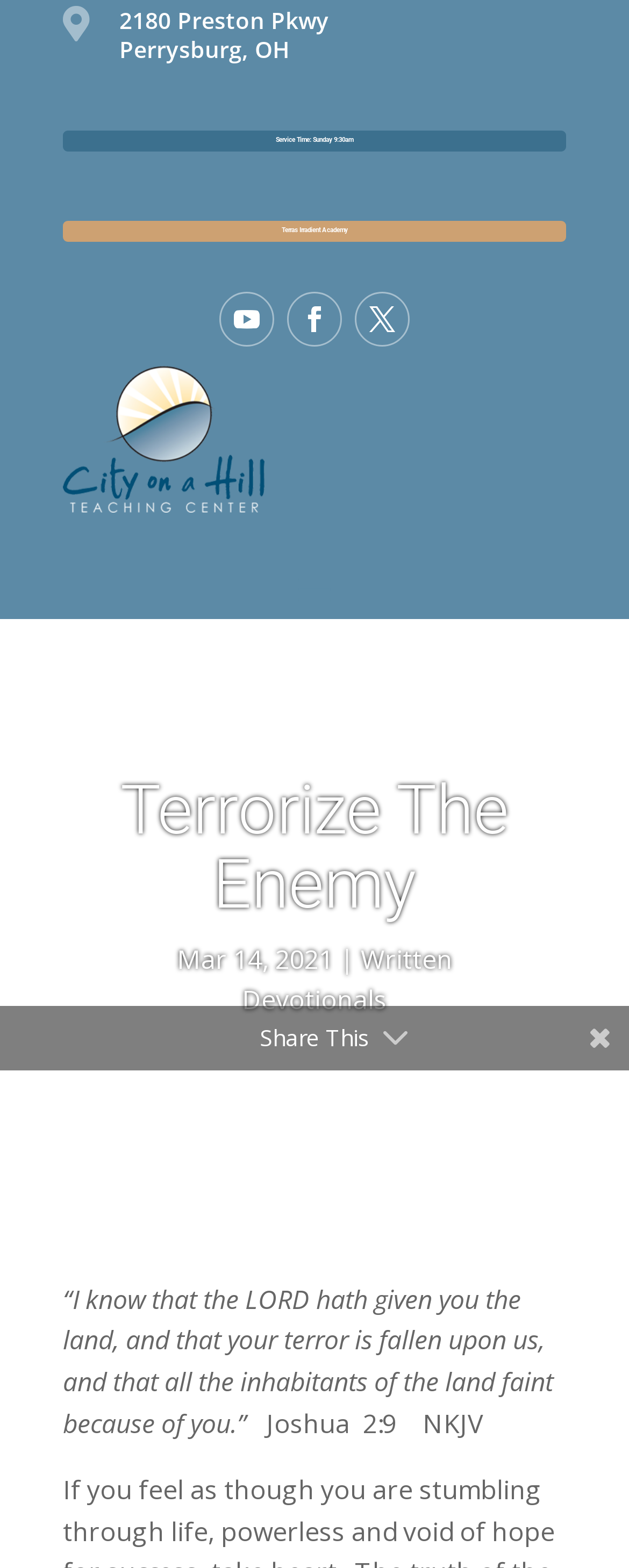Examine the image carefully and respond to the question with a detailed answer: 
What is the date of the written devotional?

I found a static text element with the date 'Mar 14, 2021' which is likely to be the date of the written devotional.